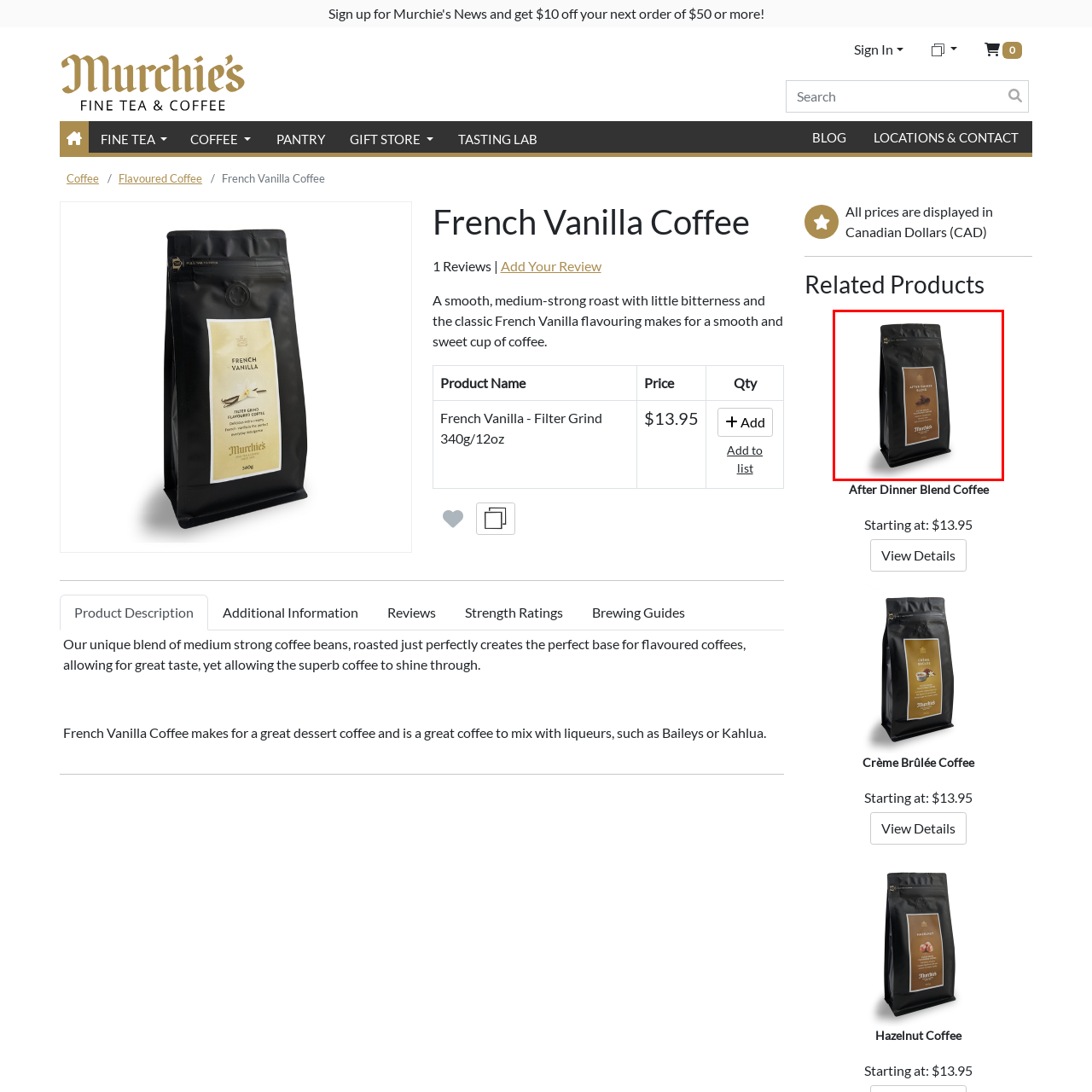What is the purpose of this coffee blend?
Look closely at the area highlighted by the red bounding box and give a detailed response to the question.

This coffee blend is perfect for savoring after meals, making it an excellent choice for coffee lovers seeking a smooth and satisfying cup at any time of day.